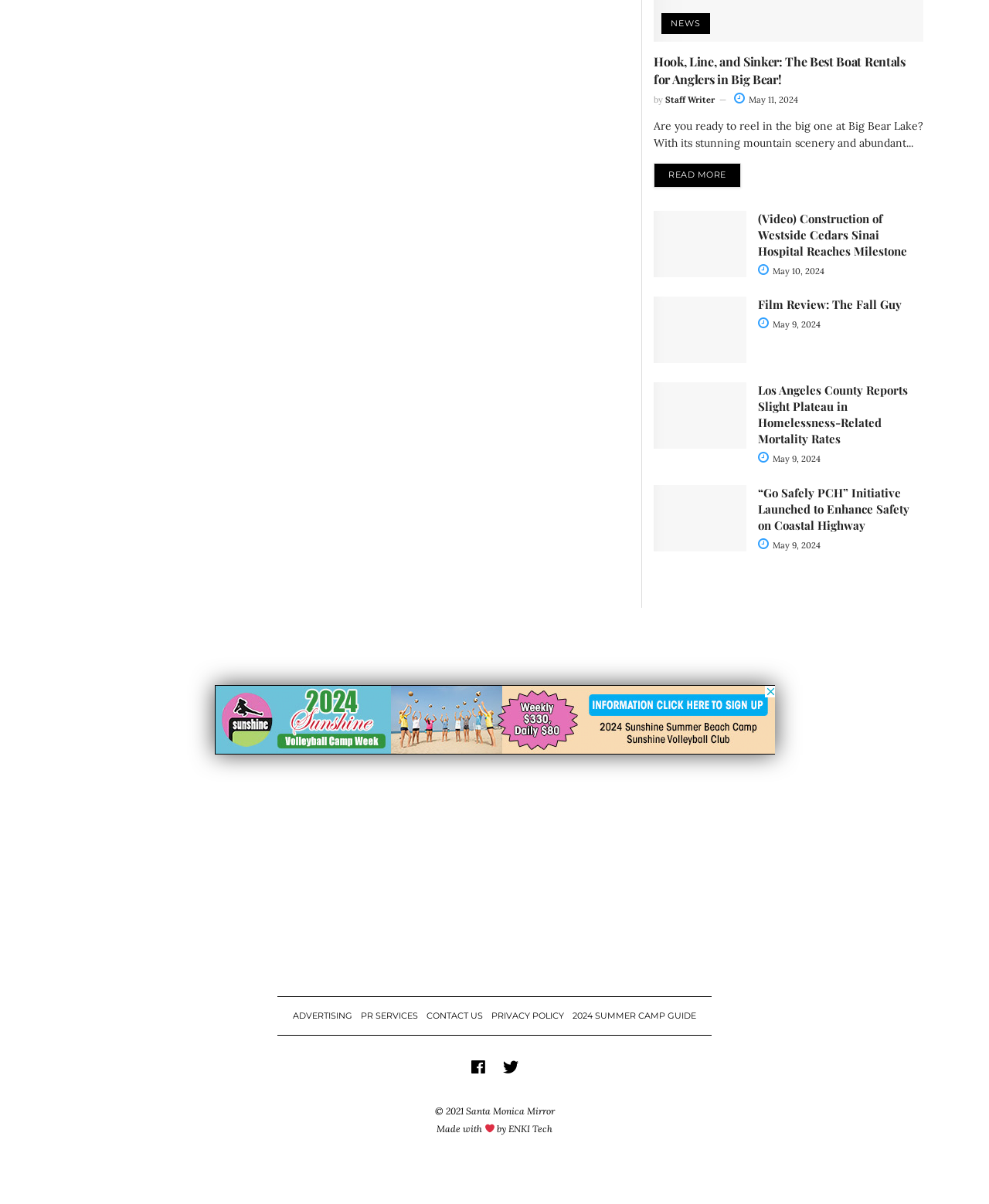Please specify the bounding box coordinates of the region to click in order to perform the following instruction: "Click on HOME".

None